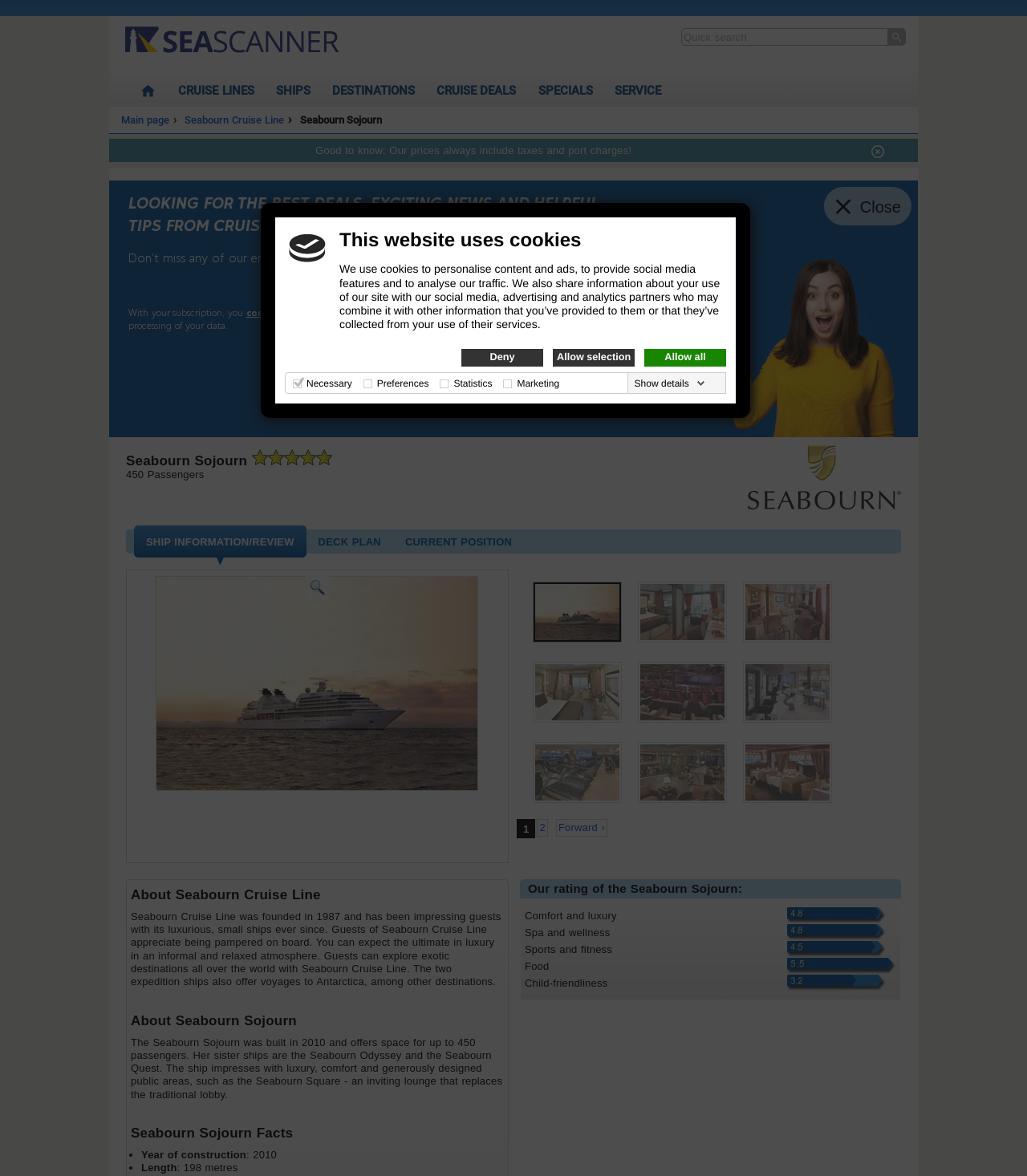What is the purpose of the 'Quick search' textbox?
Refer to the image and provide a thorough answer to the question.

I inferred the answer by looking at the location and design of the textbox, which is located near the top of the page and has a search icon button next to it, suggesting that it is used for searching.